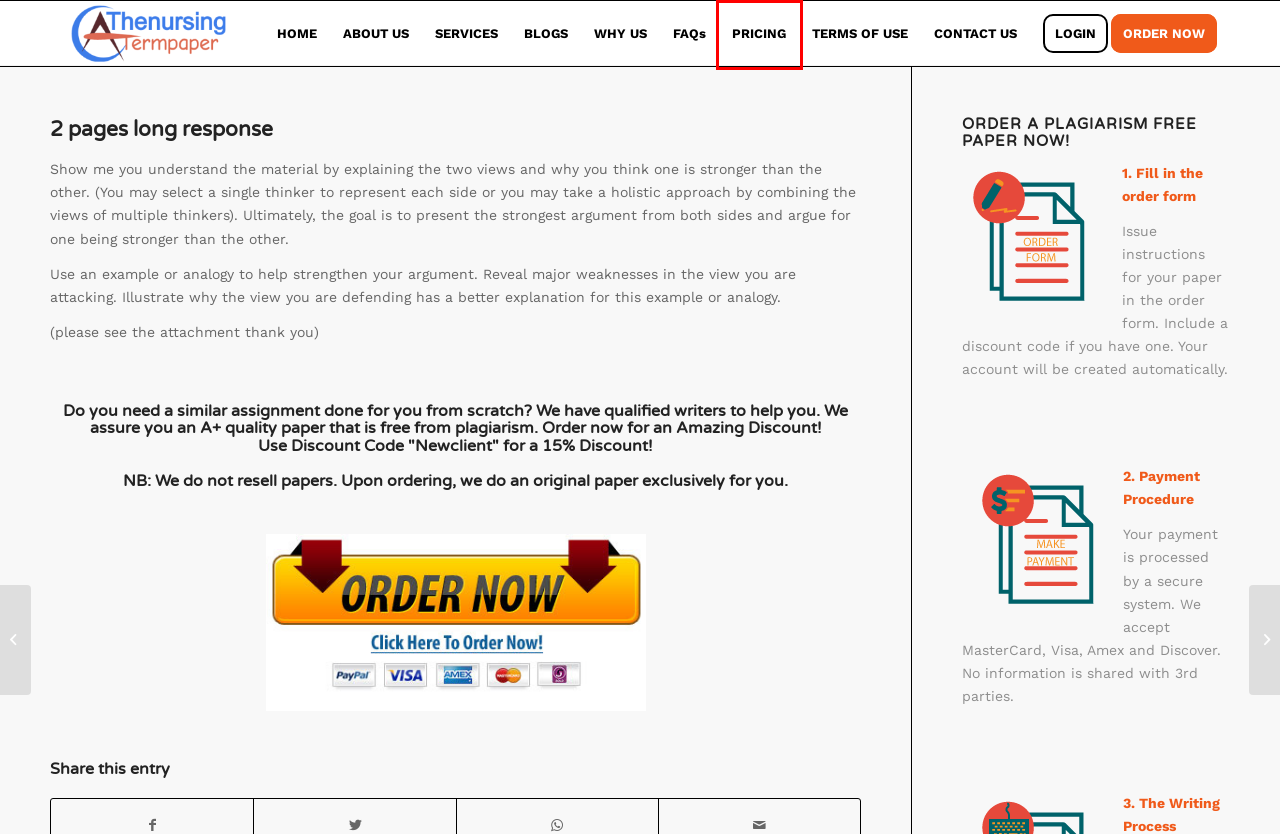You have a screenshot of a webpage, and a red bounding box highlights an element. Select the webpage description that best fits the new page after clicking the element within the bounding box. Options are:
A. Writing Services - The Nursing TermPaper
B. Order_820109 - The Nursing TermPaper
C. Pricing - The Nursing TermPaper
D. CONTACT US - The Nursing TermPaper
E. FAQs - The Nursing TermPaper
F. TERMS OF US - The Nursing TermPaper
G. essay writing services - The Nursing TermPaper
H. Can trigonometry be used to prove the Pythagorean theorem math homework help - The Nursing TermPaper

C